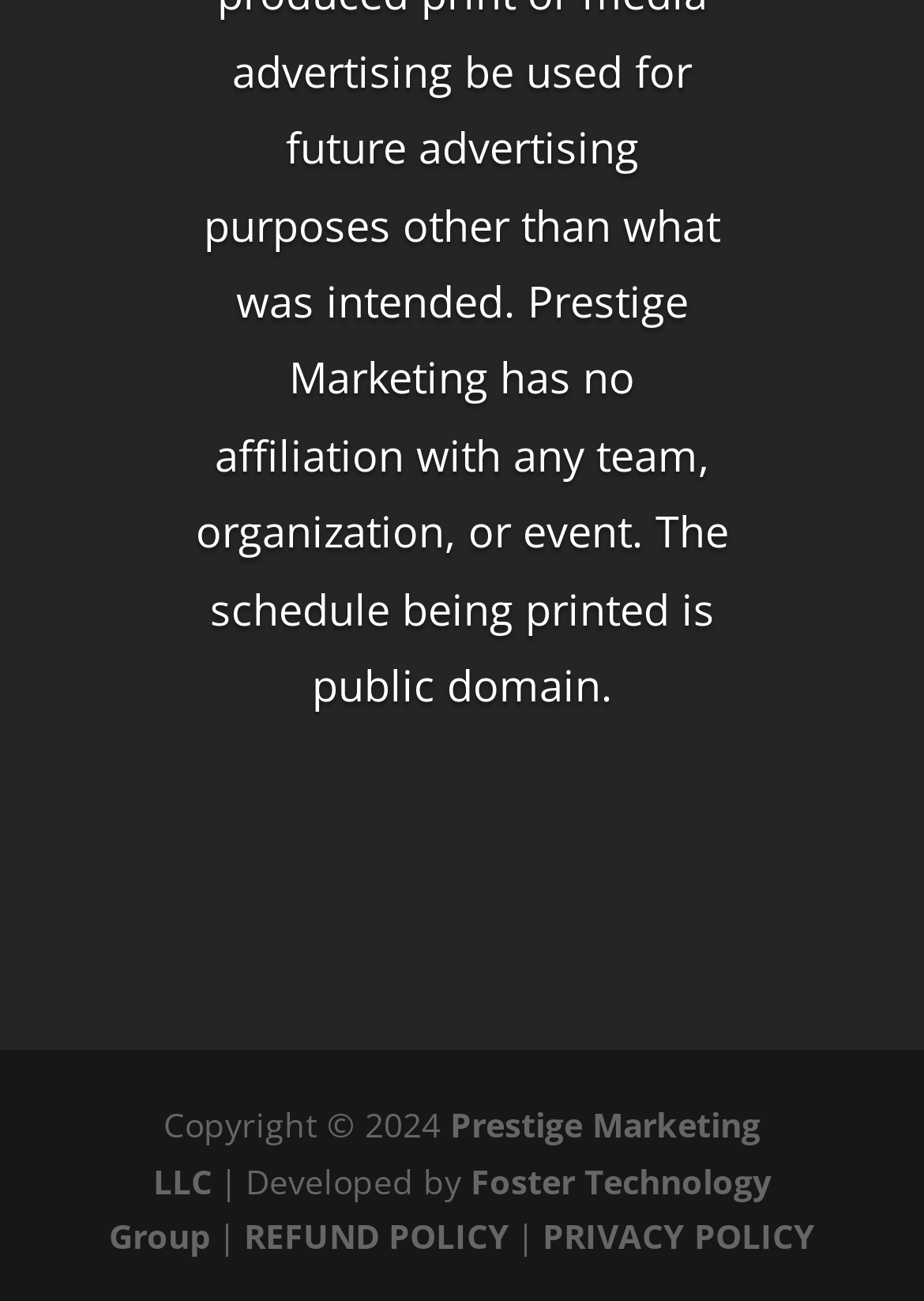For the given element description Foster Technology Group, determine the bounding box coordinates of the UI element. The coordinates should follow the format (top-left x, top-left y, bottom-right x, bottom-right y) and be within the range of 0 to 1.

[0.118, 0.89, 0.835, 0.968]